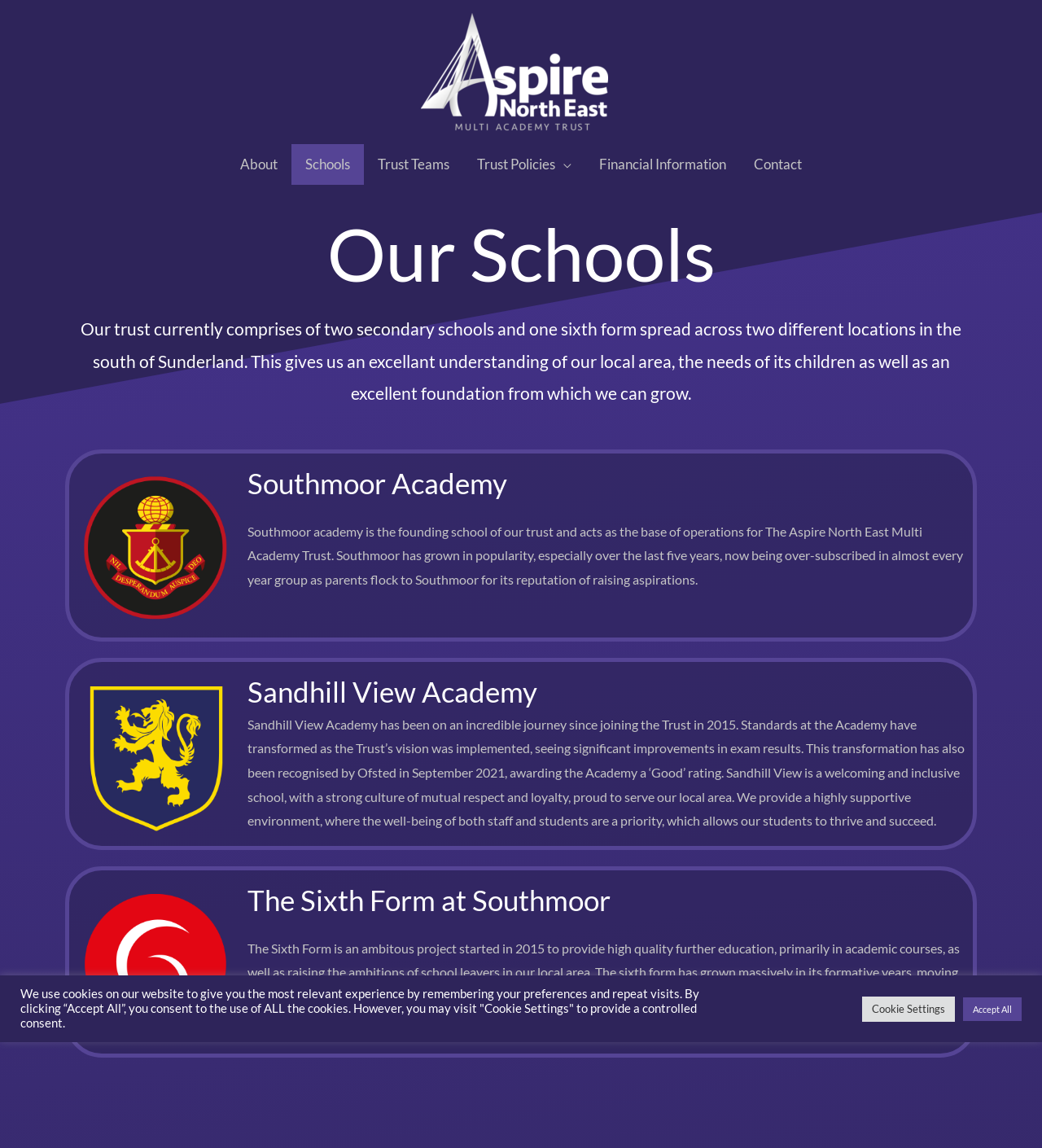Provide the bounding box coordinates of the HTML element this sentence describes: "The Sixth Form at Southmoor".

[0.237, 0.768, 0.586, 0.798]